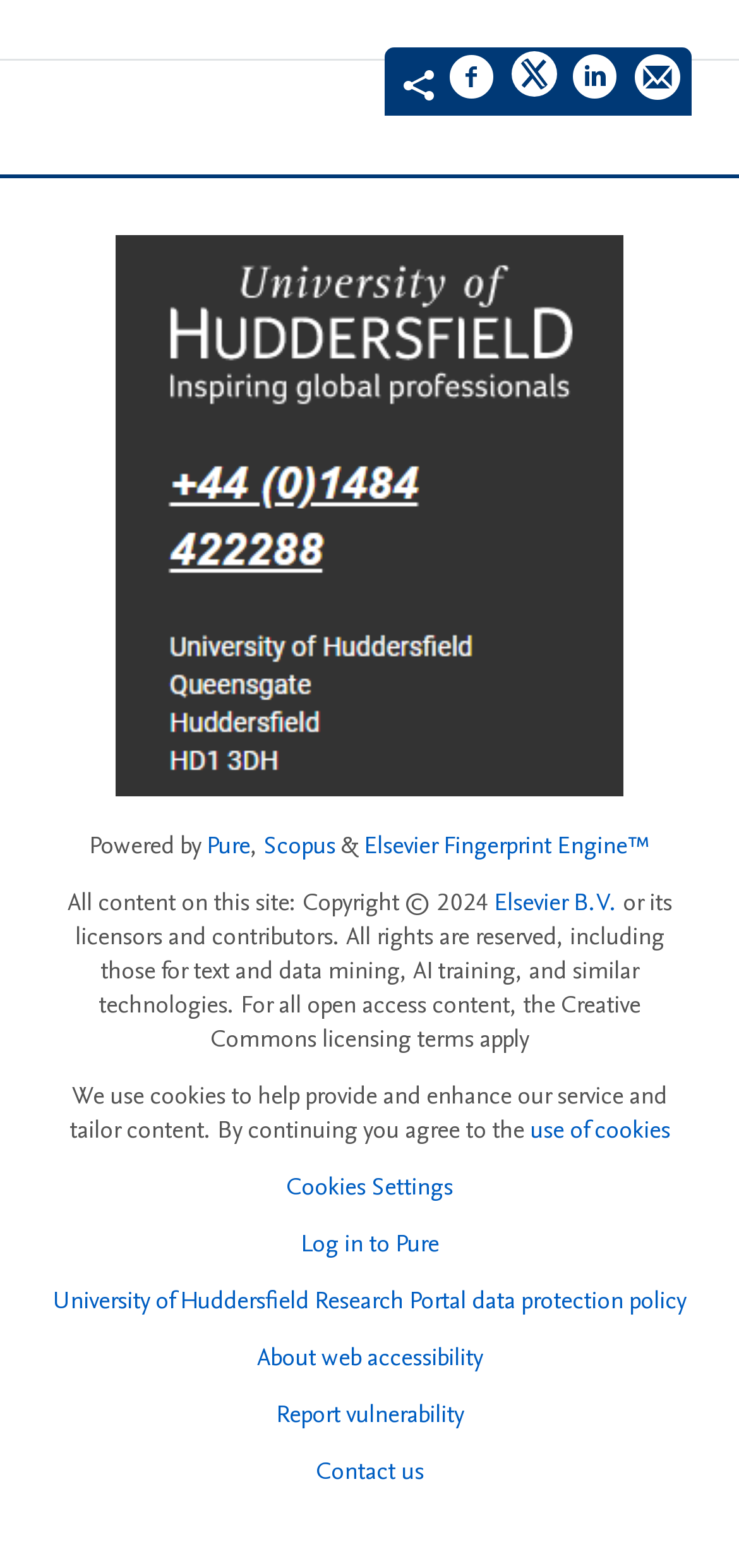Please mark the bounding box coordinates of the area that should be clicked to carry out the instruction: "Contact us".

[0.427, 0.928, 0.573, 0.95]